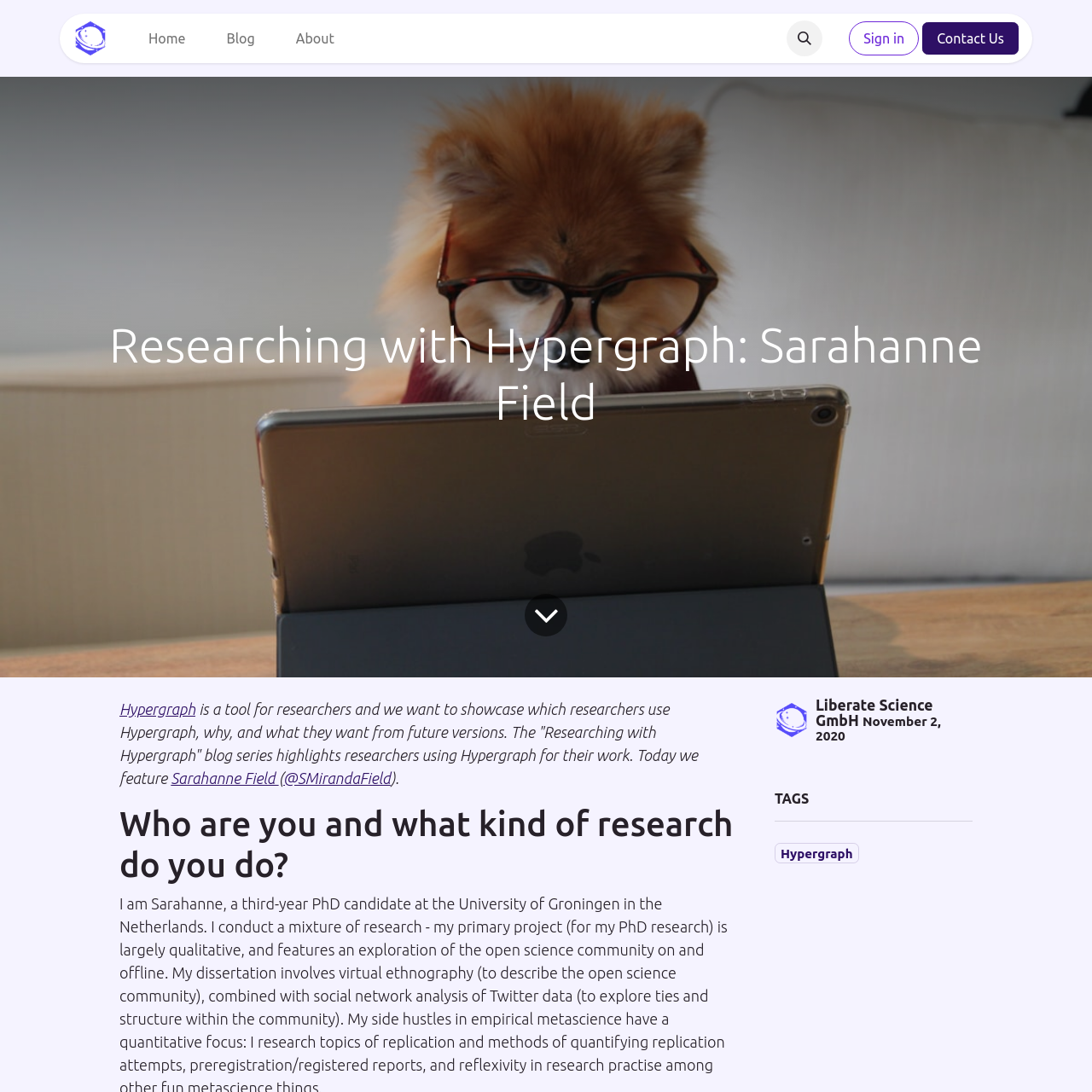Describe all the significant parts and information present on the webpage.

This webpage is about "Researching with Hypergraph: Sarahanne Field" on LibScie. At the top, there is a navigation menu with a logo of LibScie on the left, followed by a vertical menu with options for "Home", "Blog", and "About". On the right side of the navigation menu, there are buttons and links for "Sign in" and "Contact Us".

Below the navigation menu, there is a heading that displays the title of the webpage. Underneath the heading, there is a link to the blog content. The main content of the webpage starts with a brief introduction to Hypergraph, a tool for researchers, and its "Researching with Hypergraph" blog series. The introduction is followed by a featured researcher, Sarahanne Field, with a link to her Twitter handle.

The webpage then asks Sarahanne Field a question, "Who are you and what kind of research do you do?" The answer is not provided in the accessibility tree, but it is likely to be a text or paragraph describing Sarahanne Field's research. On the right side of the question, there is an image related to the research.

At the bottom of the webpage, there is information about the publisher, Liberate Science GmbH, and the publication date, November 2, 2020. Finally, there is a section for tags, with a link to "Hypergraph".